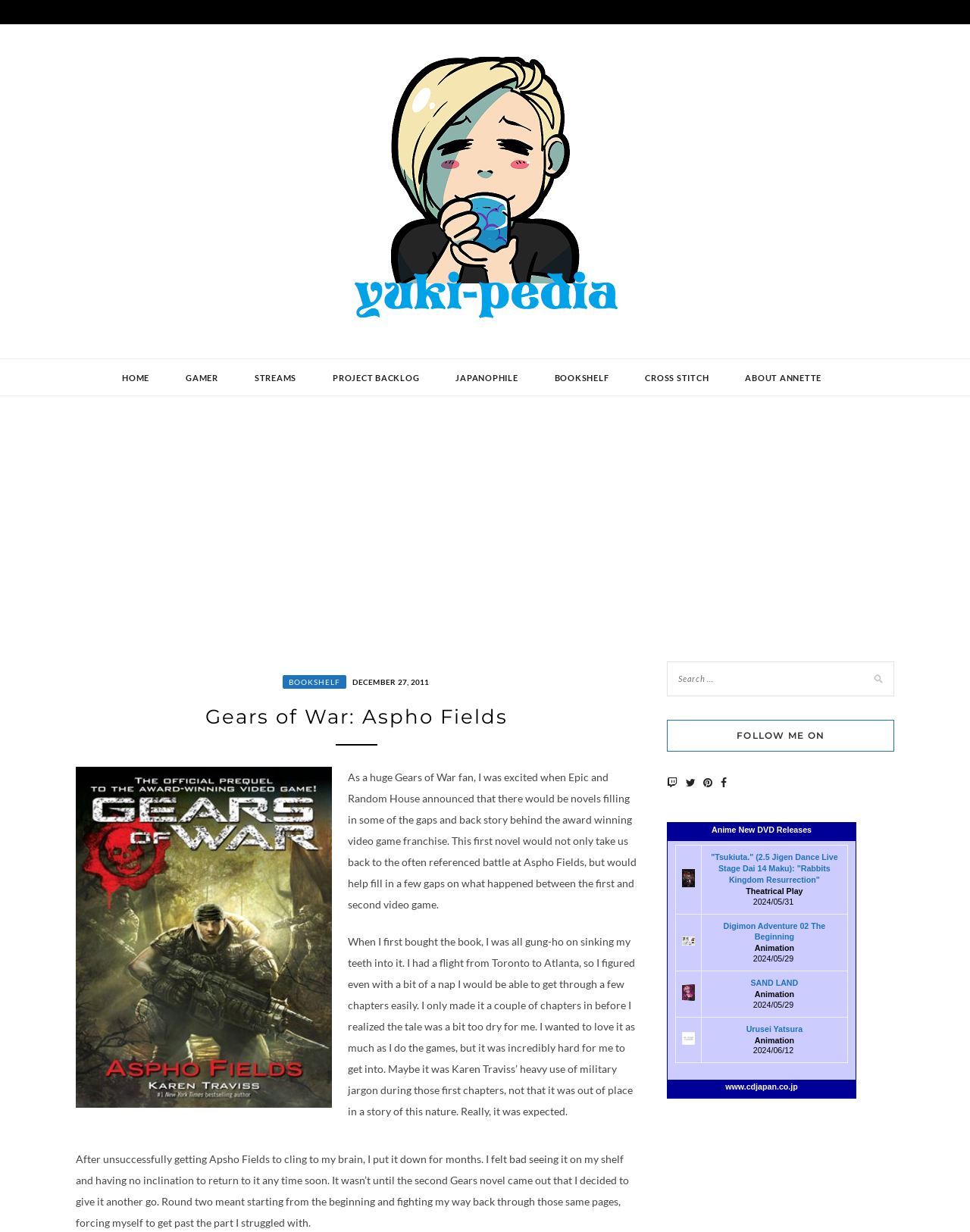Determine the bounding box coordinates of the element that should be clicked to execute the following command: "Go to the HOME page".

[0.122, 0.291, 0.158, 0.322]